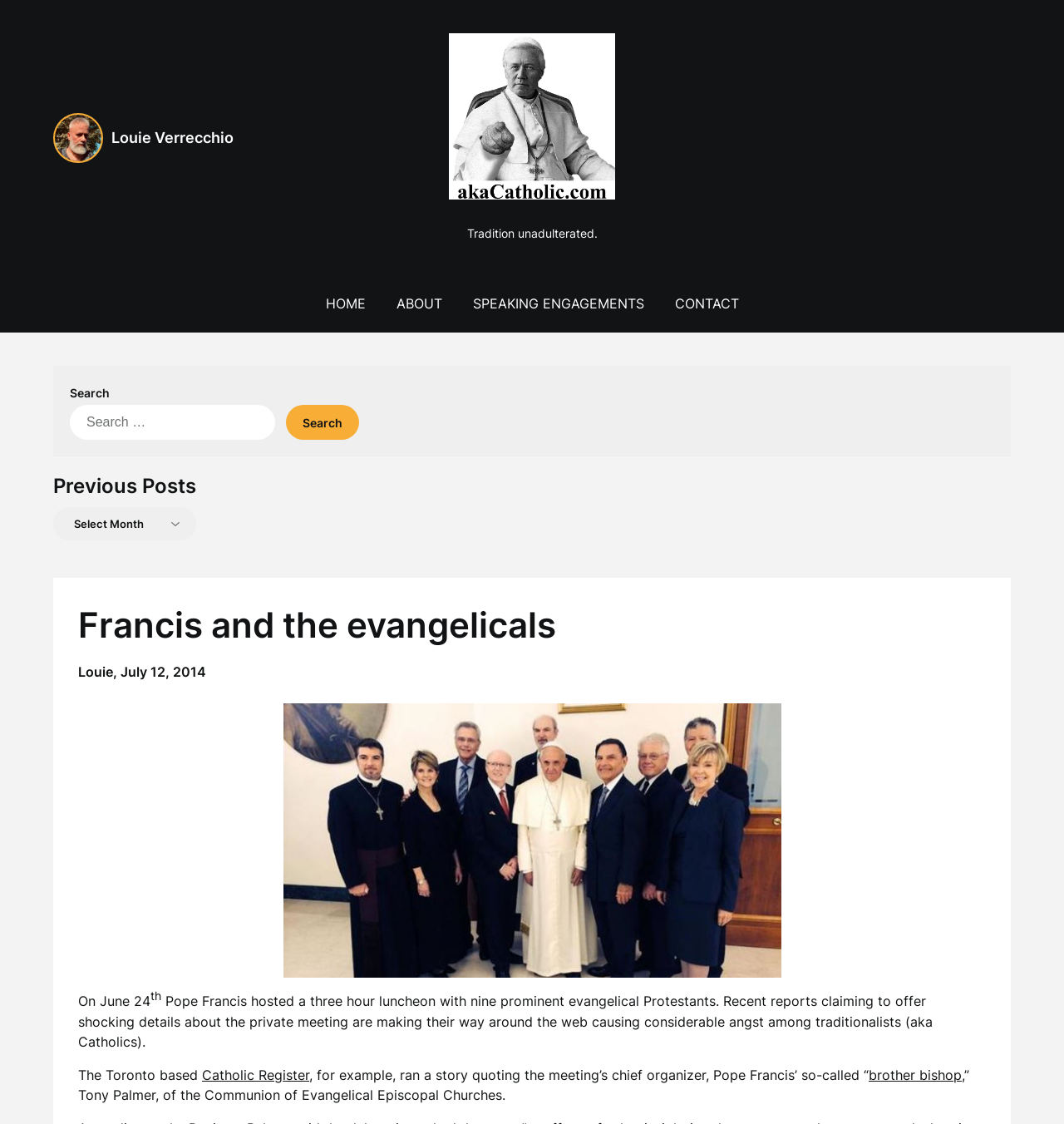Please identify the bounding box coordinates of the element that needs to be clicked to perform the following instruction: "Leave a reply".

None